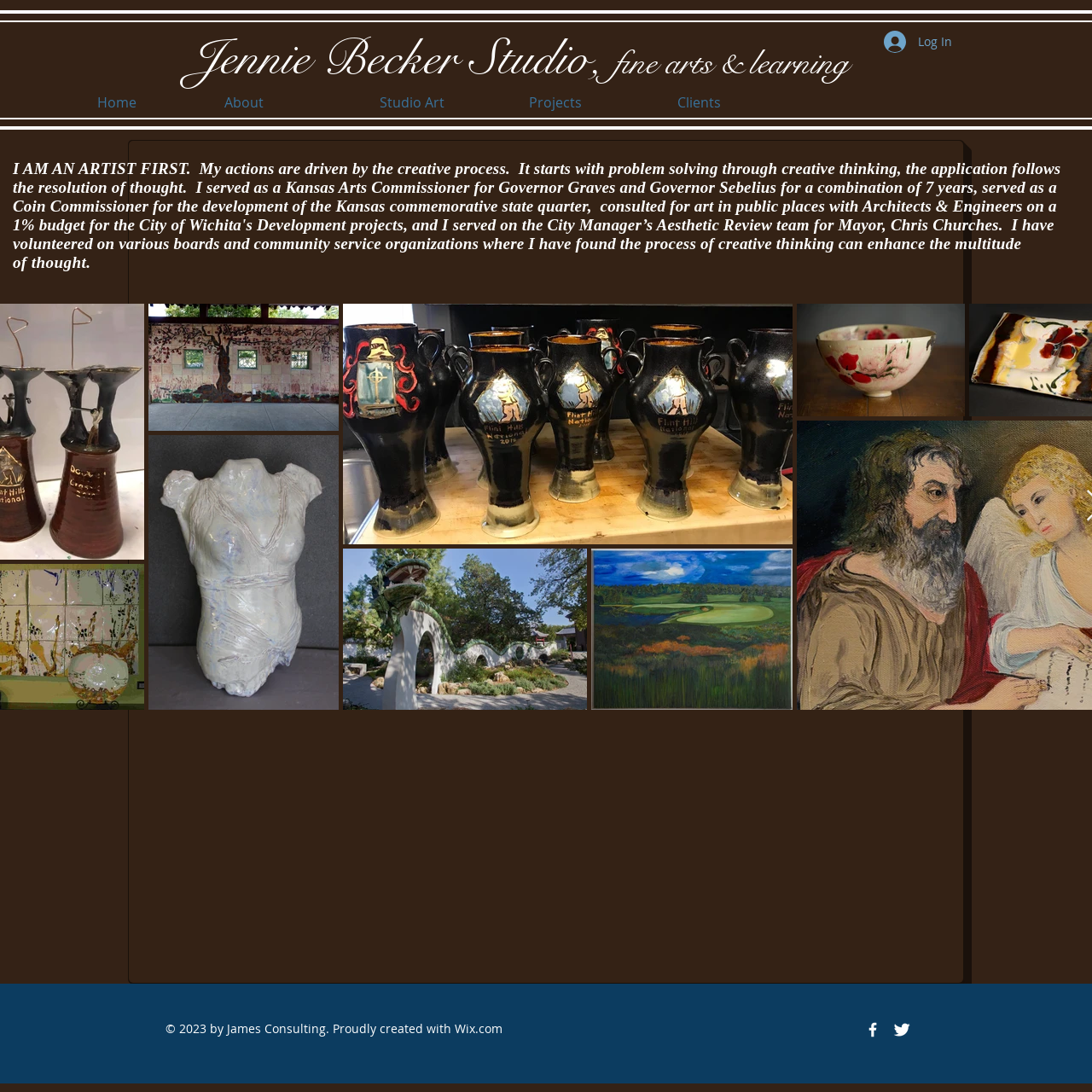Using the format (top-left x, top-left y, bottom-right x, bottom-right y), and given the element description, identify the bounding box coordinates within the screenshot: Studio Art

[0.322, 0.078, 0.433, 0.109]